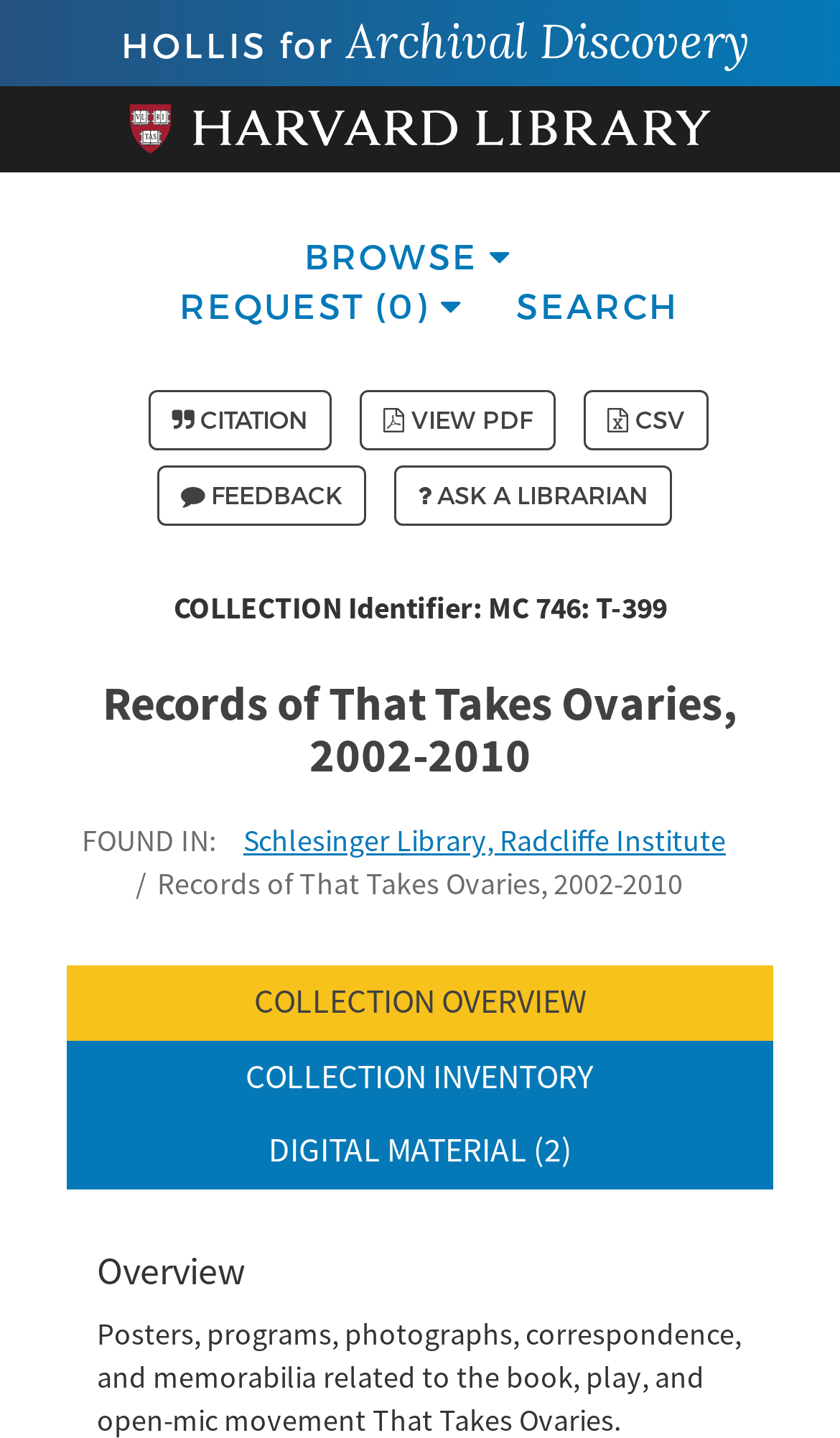Provide a thorough description of the webpage's content and layout.

This webpage is a collection page for "Records of That Takes Ovaries, 2002-2010" on the HOLLIS for Archival Discovery platform. At the top left, there is a Harvard Library logo, accompanied by a link to "HOLLIS for Archival Discovery". 

Below the logo, there is a top-level navigation menu with three options: "BROWSE", "REQUEST (0)", and "SEARCH". The "BROWSE" and "REQUEST (0)" options have dropdown menus. 

To the right of the navigation menu, there are page actions, including buttons for "CITATION", "VIEW PDF", and "FEEDBACK", as well as links for "CSV" and "ASK A LIBRARIAN". 

Further down, there is a section with collection information, including a collection identifier "MC 746: T-399" and a heading "Records of That Takes Ovaries, 2002-2010". 

Below the collection information, there is a hierarchical navigation menu with a "FOUND IN:" section, which indicates that the collection is located in the Schlesinger Library, Radcliffe Institute. 

The main content of the page is divided into sections, with links to "COLLECTION OVERVIEW", "COLLECTION INVENTORY", and "DIGITAL MATERIAL (2)". The "Overview" section is the first section, which is located at the bottom of the page.